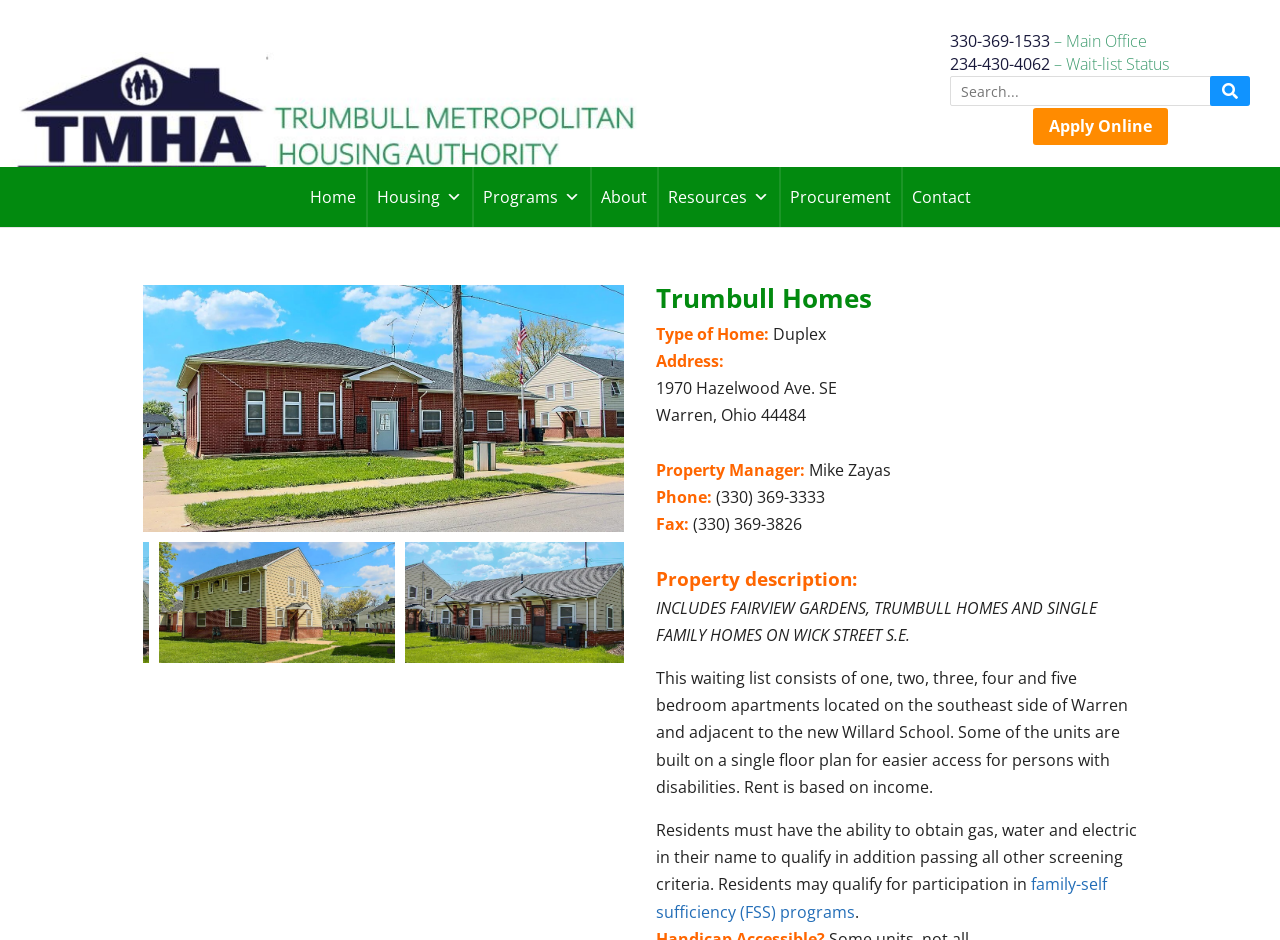Look at the image and give a detailed response to the following question: What is the name of the program that residents may qualify for?

I found the name of the program that residents may qualify for by reading the property description, which says 'Residents may qualify for participation in family-self sufficiency (FSS) programs'.